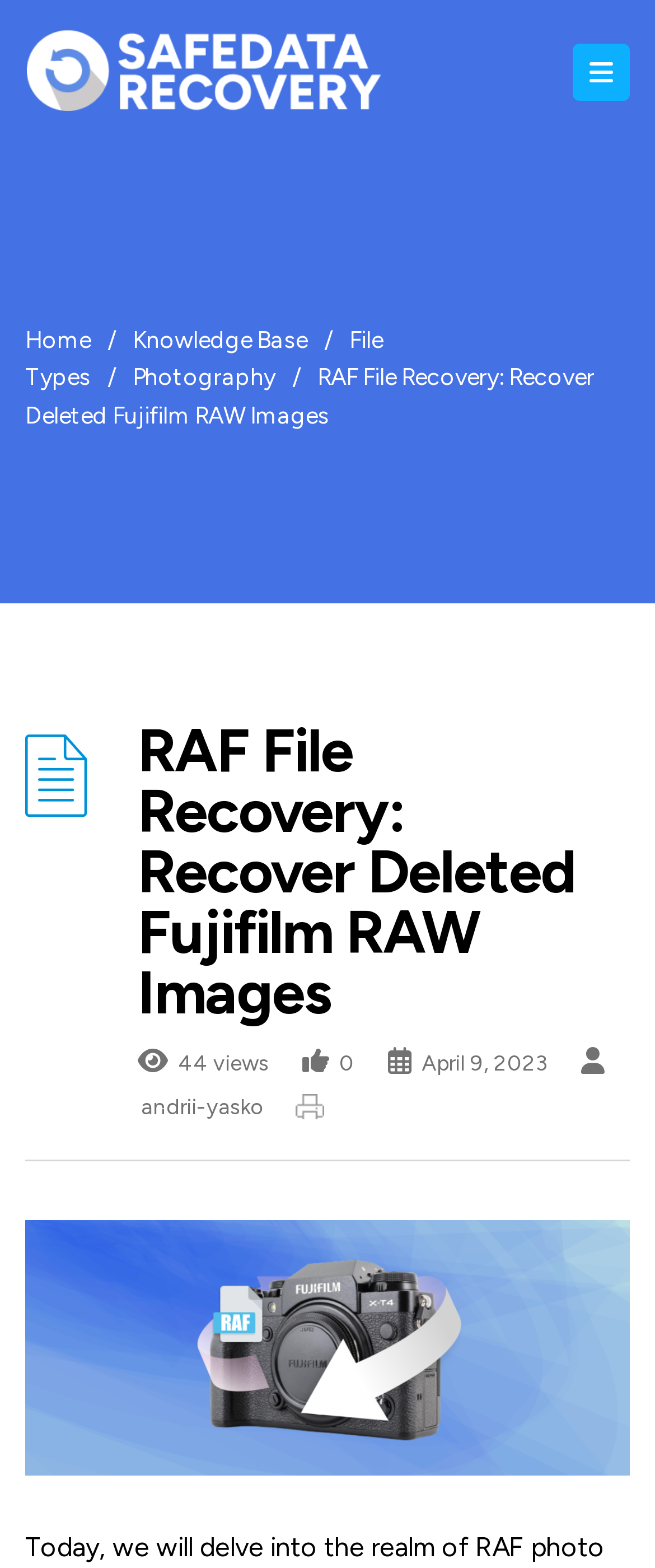Articulate a complete and detailed caption of the webpage elements.

The webpage is about RAF file recovery, specifically recovering deleted Fujifilm RAW images. At the top, there is a logo or icon on the left, accompanied by a link on the right. Below this, there is a navigation menu with links to "Home", "Knowledge Base", "File Types", and "Photography", separated by forward slashes.

The main content of the page is headed by a title "RAF File Recovery: Recover Deleted Fujifilm RAW Images", which is prominently displayed in the middle of the page. This title is also repeated as a smaller text above the main content area.

On the right side of the page, there are some metadata about the article, including the number of views (44), the publication date (April 9, 2023), and the author's name (andrii-yasko).

At the bottom of the page, there is a large image related to RAF file recovery, taking up most of the width of the page.